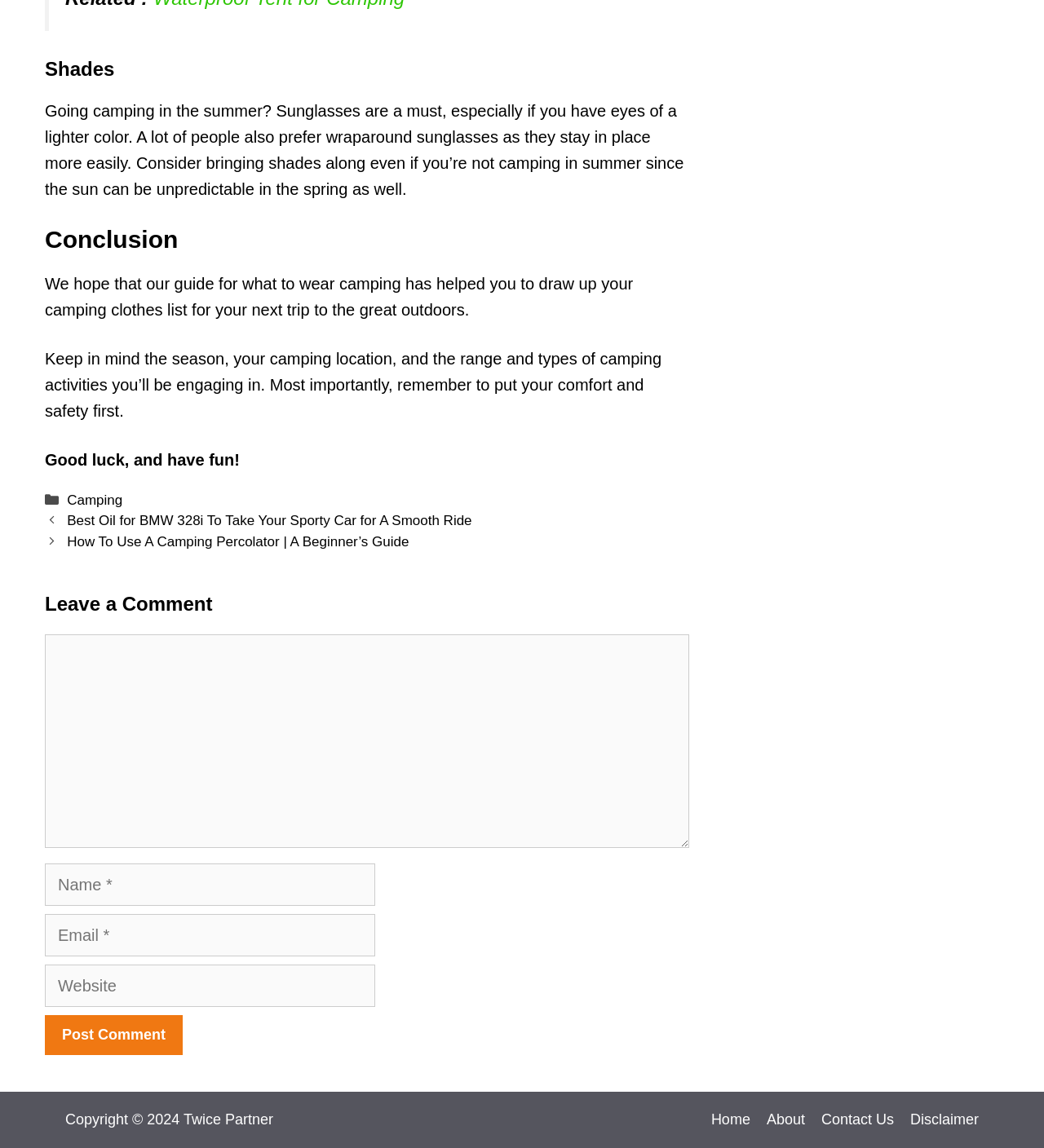Please find the bounding box coordinates of the element's region to be clicked to carry out this instruction: "Click the 'Home' link".

[0.681, 0.968, 0.719, 0.982]